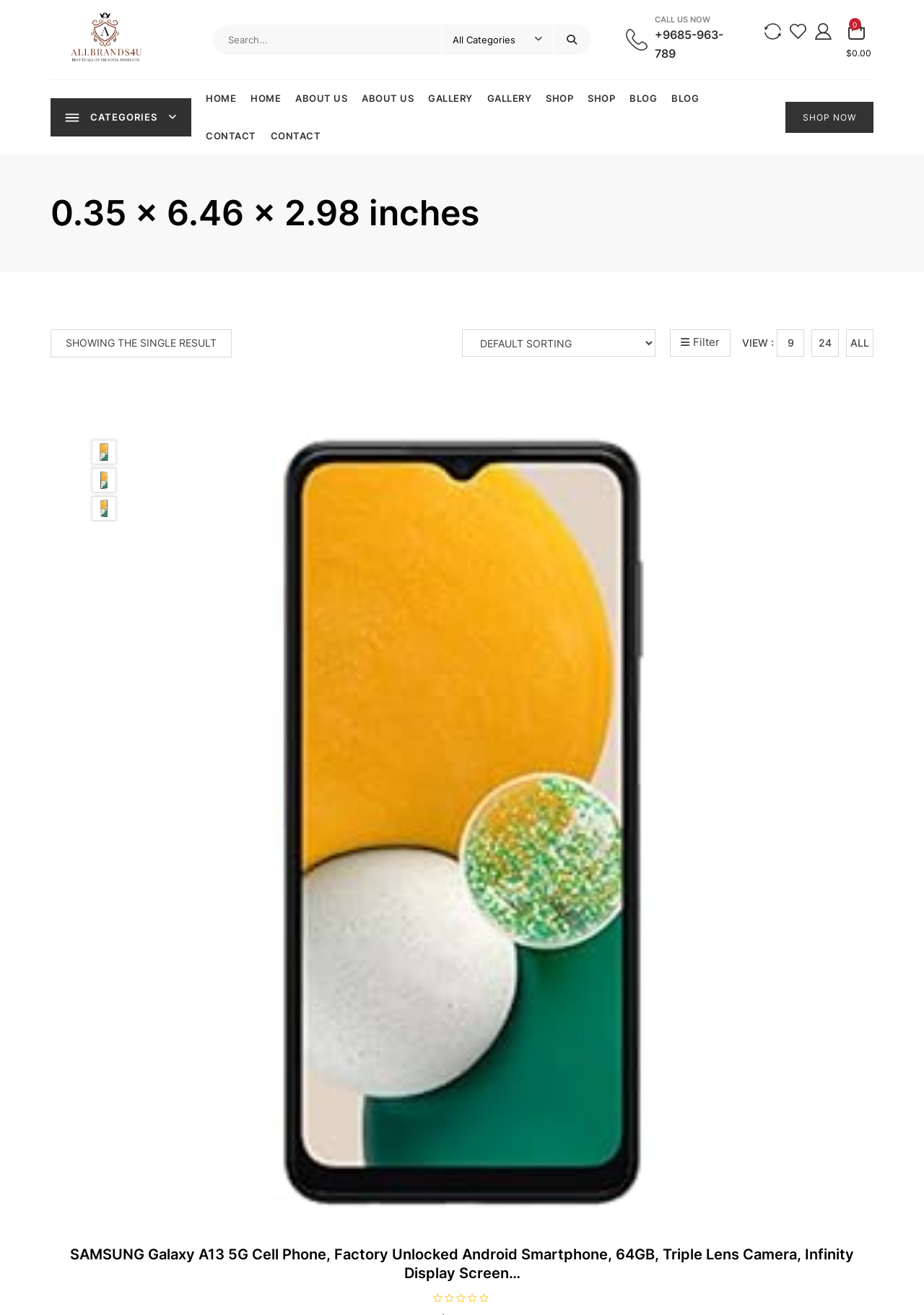Determine the bounding box coordinates of the clickable element to achieve the following action: 'View my account'. Provide the coordinates as four float values between 0 and 1, formatted as [left, top, right, bottom].

[0.881, 0.017, 0.9, 0.031]